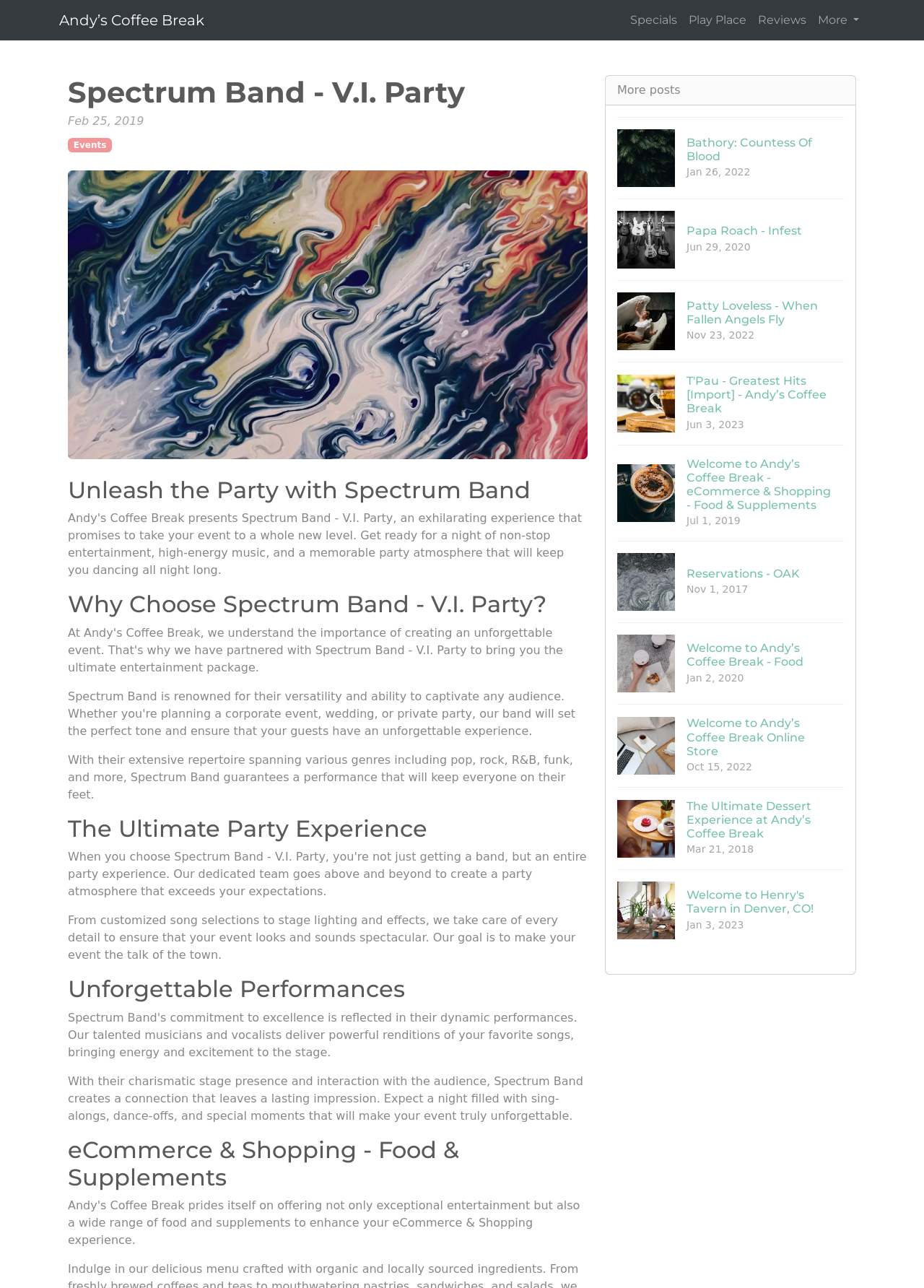How many genres of music does Spectrum Band's repertoire span?
Could you give a comprehensive explanation in response to this question?

Spectrum Band's repertoire spans various genres, including pop, rock, R&B, funk, and more, which is mentioned in the description 'With their extensive repertoire spanning various genres including pop, rock, R&B, funk, and more, Spectrum Band guarantees a performance that will keep everyone on their feet.'